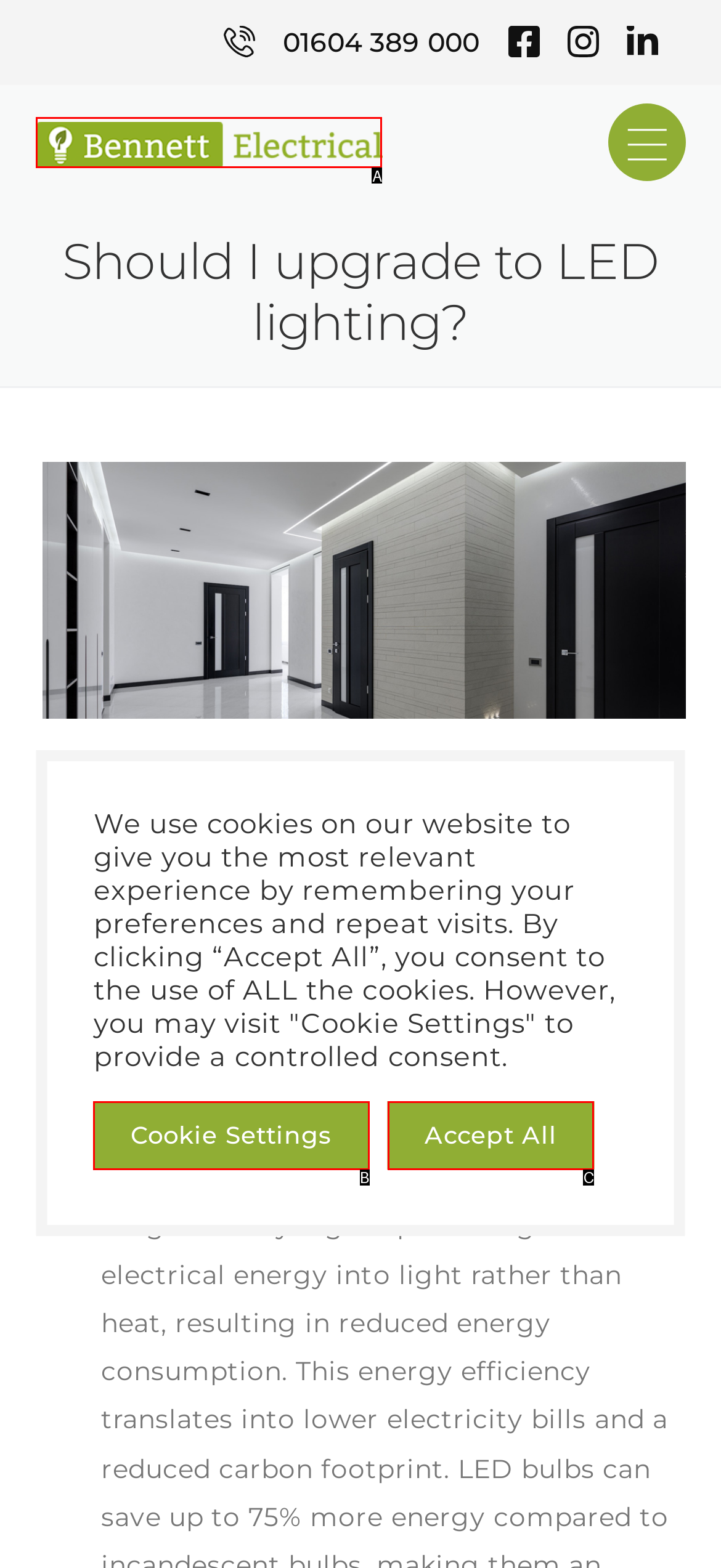Tell me the letter of the option that corresponds to the description: Cookie Settings
Answer using the letter from the given choices directly.

B